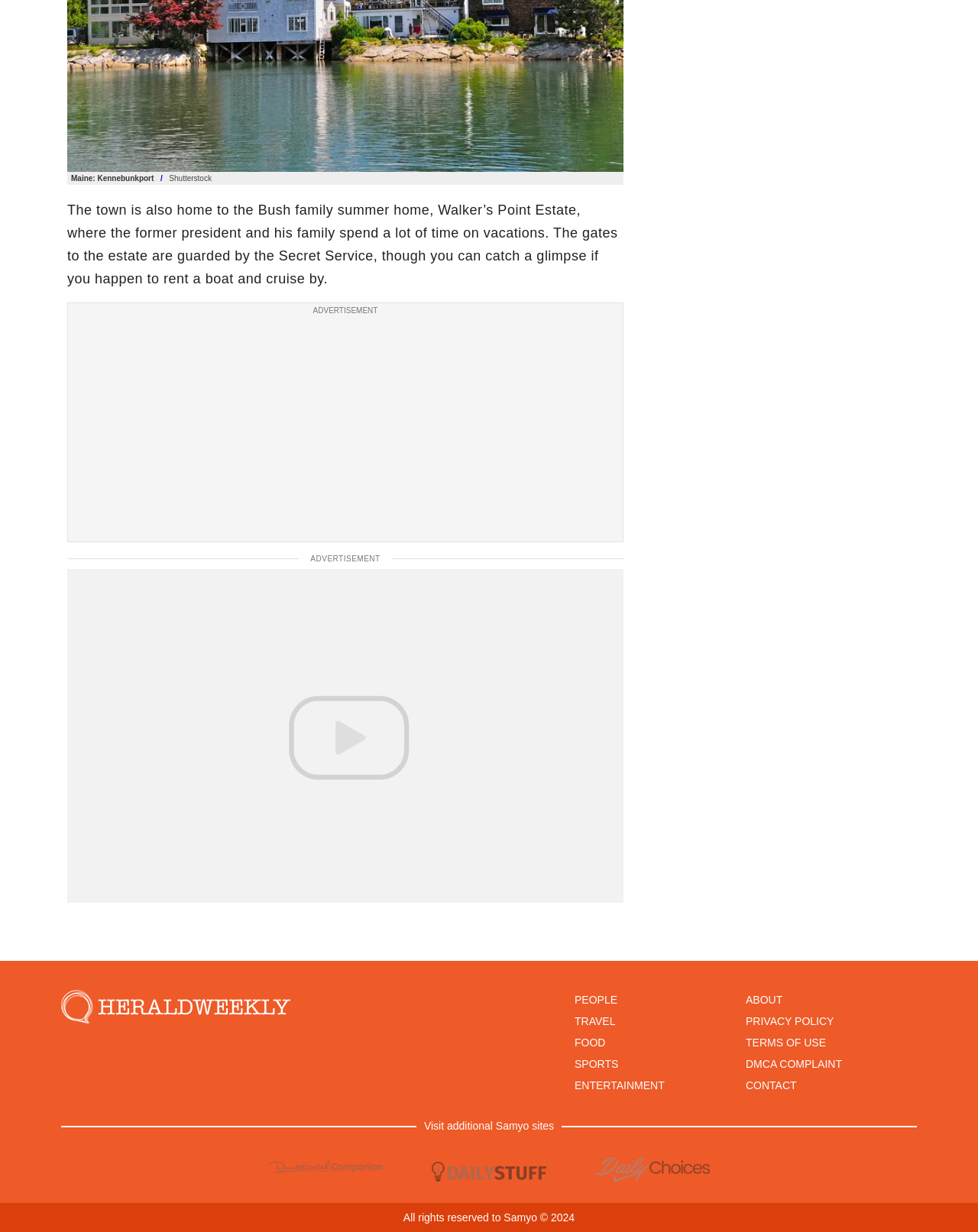Mark the bounding box of the element that matches the following description: "DMCA Complaint".

[0.762, 0.859, 0.861, 0.868]